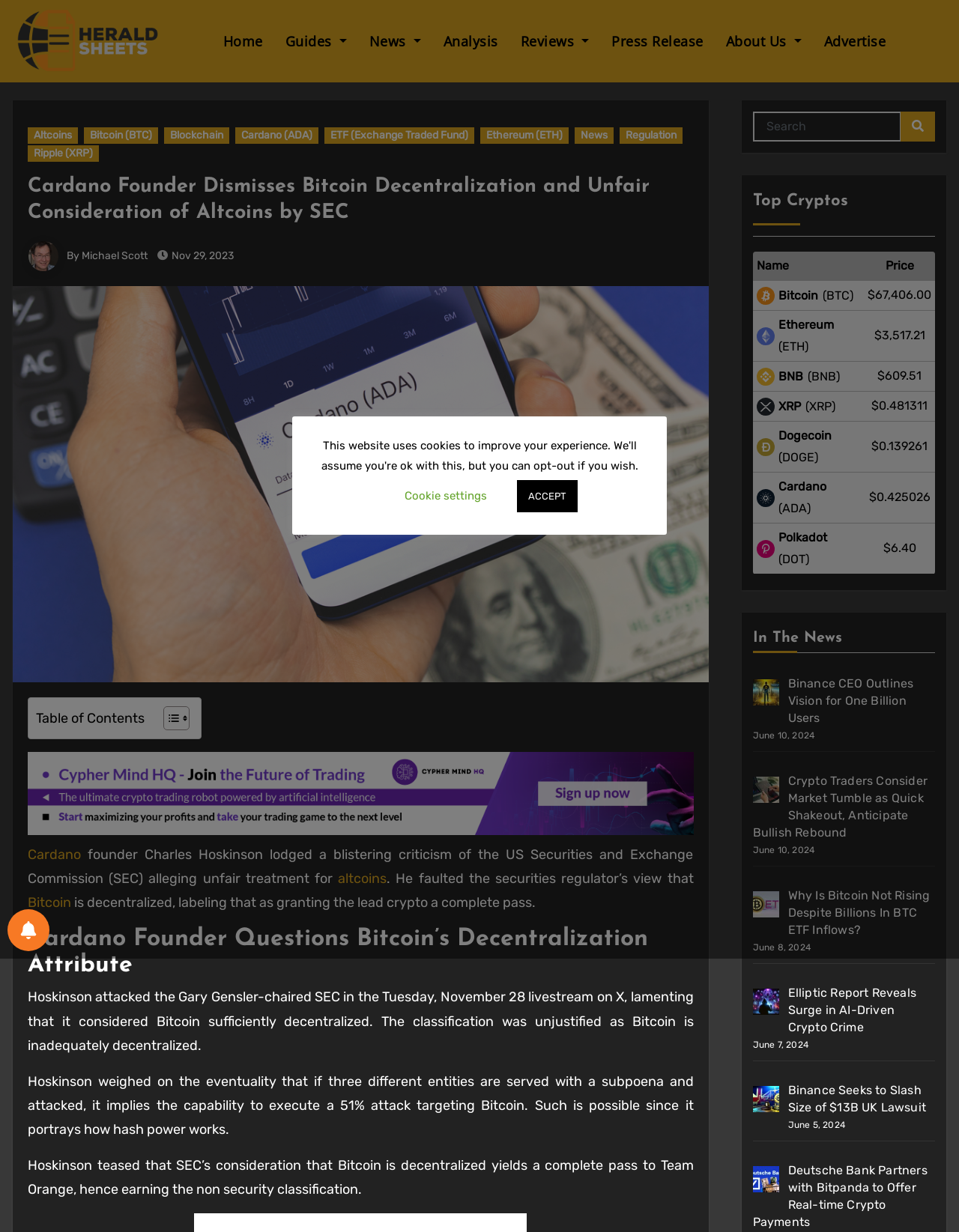Identify the bounding box coordinates of the part that should be clicked to carry out this instruction: "Search for something".

[0.785, 0.09, 0.975, 0.115]